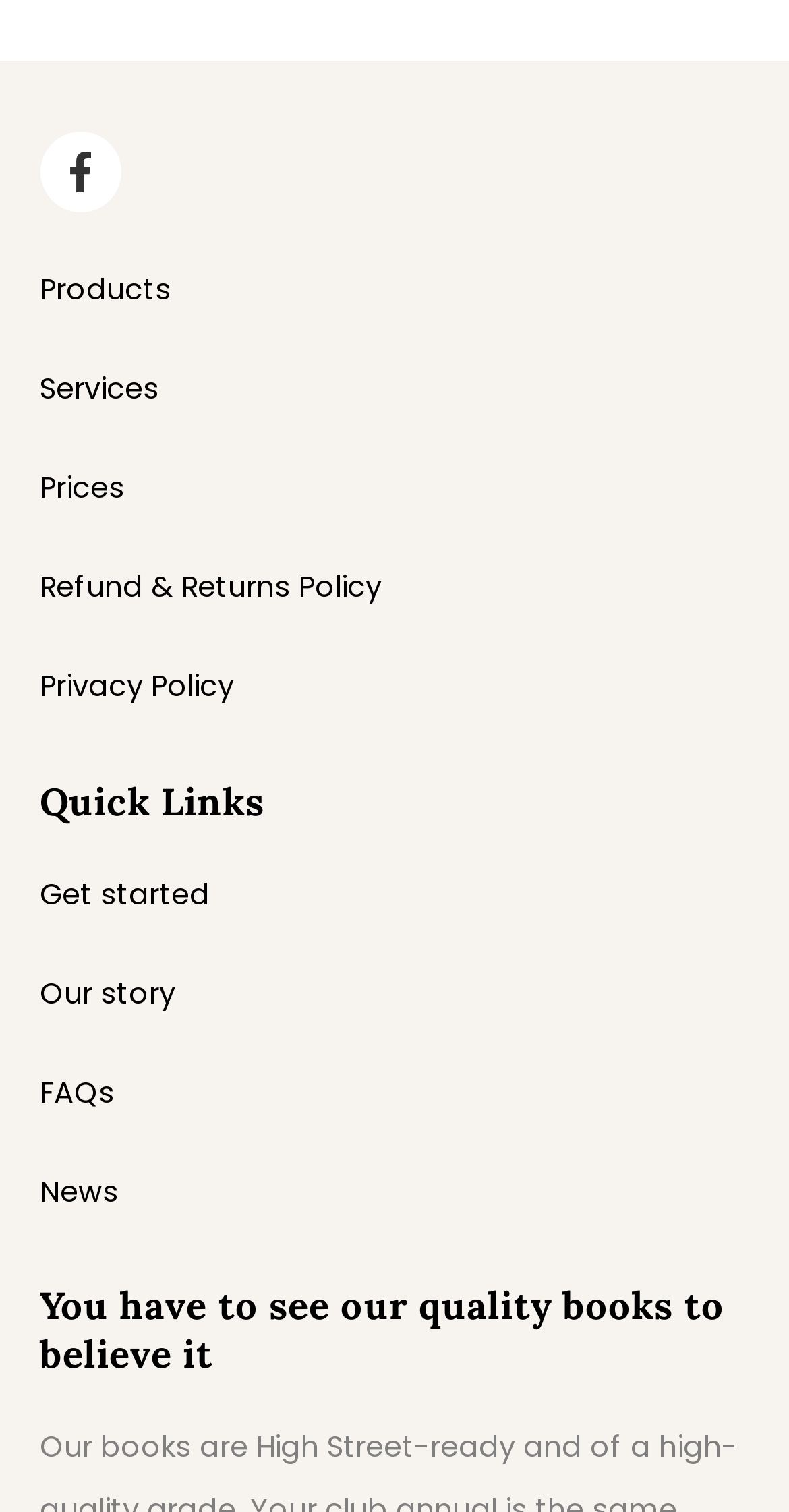Provide a brief response to the question below using a single word or phrase: 
How many links are under the 'Quick Links' heading?

5